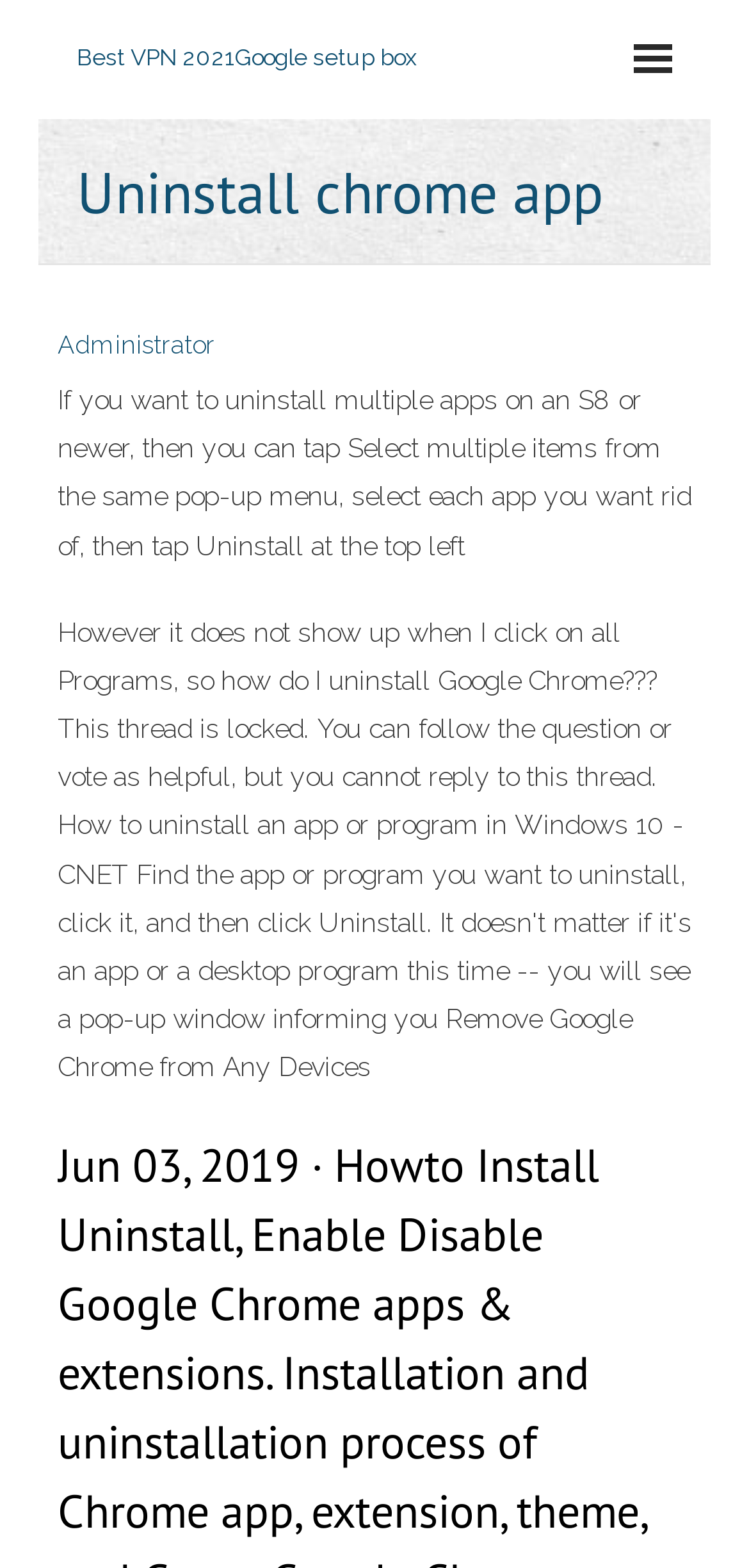Create an elaborate caption for the webpage.

The webpage is about uninstalling a Chrome app called "jtcam". At the top, there is a layout table that spans almost the entire width of the page. Within this table, there is a link to "Best VPN 2021Google setup box" with two parts: "Best VPN 2021" and "VPN 2021". 

Below the table, there is a heading that reads "Uninstall chrome app". To the left of this heading, there is a link to "Administrator". 

Underneath the heading, there is a block of text that provides instructions on how to uninstall multiple apps on an S8 or newer device. The text explains that users can tap "Select multiple items" from the pop-up menu, select each app they want to uninstall, and then tap "Uninstall" at the top left.